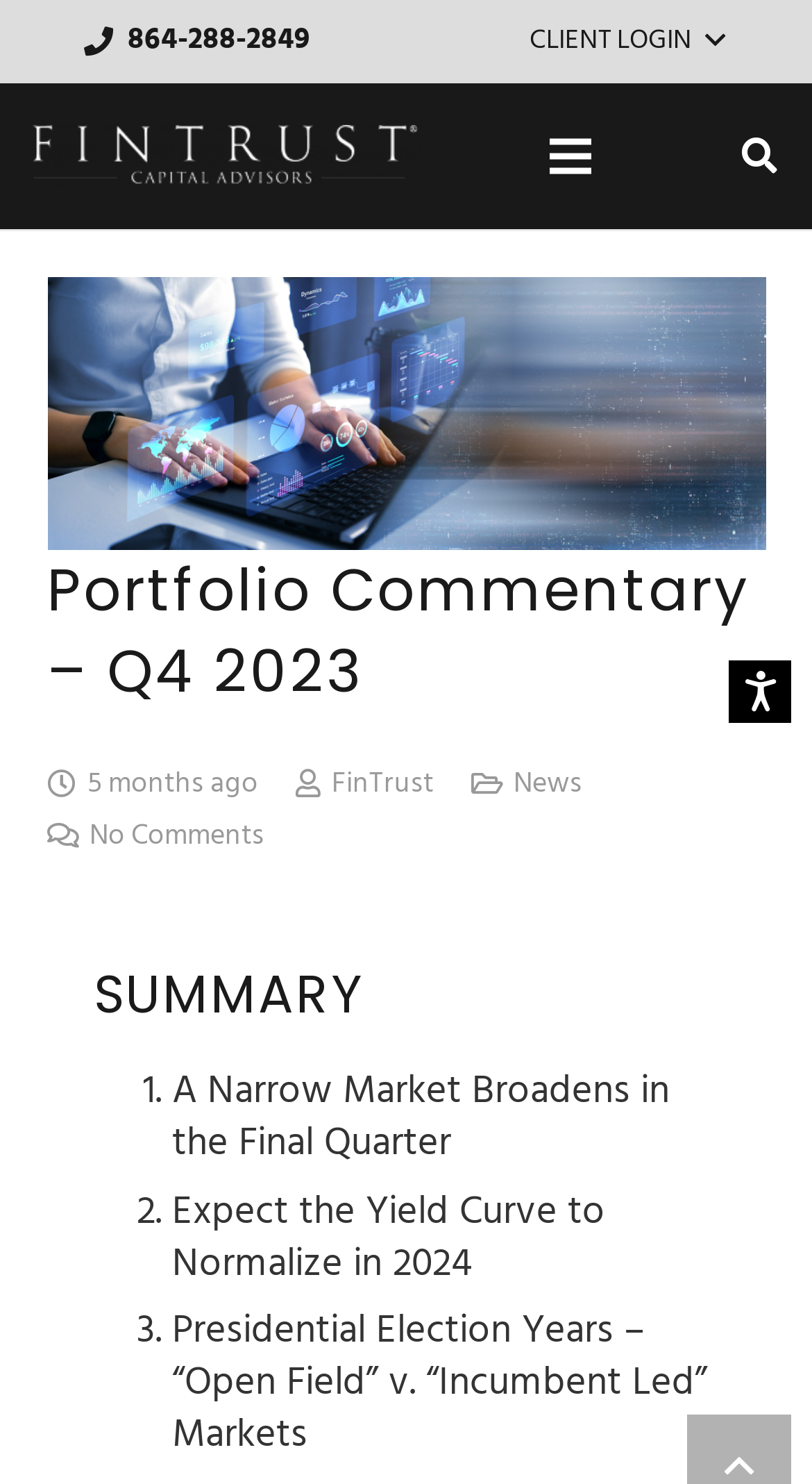Locate the bounding box coordinates of the area where you should click to accomplish the instruction: "Go to FinTrust Capital Advisors' homepage".

[0.038, 0.084, 0.518, 0.126]